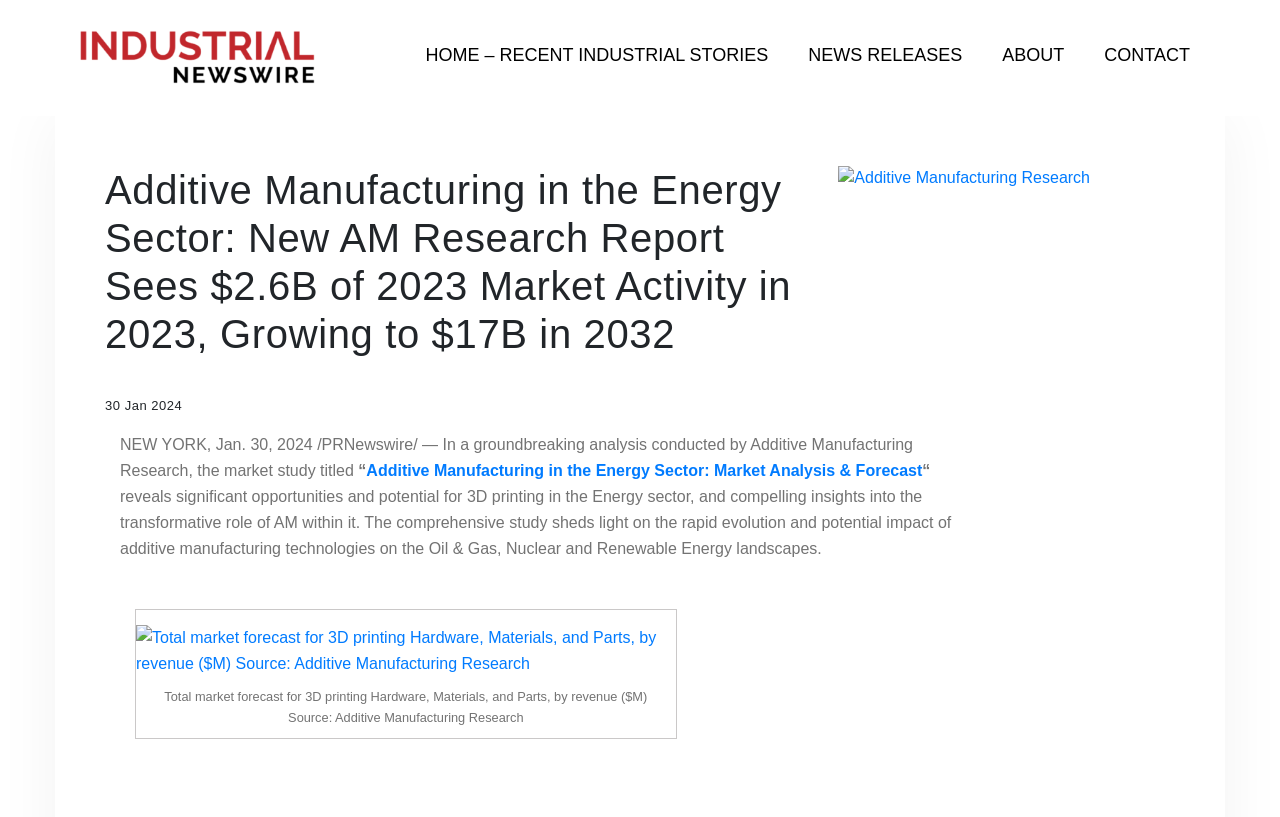What is the source of the total market forecast?
Please answer the question with as much detail and depth as you can.

I found the answer by looking at the figure element on the webpage, which has a caption 'Total market forecast for 3D printing Hardware, Materials, and Parts, by revenue ($M) Source: Additive Manufacturing Research'. The source of the total market forecast is Additive Manufacturing Research.